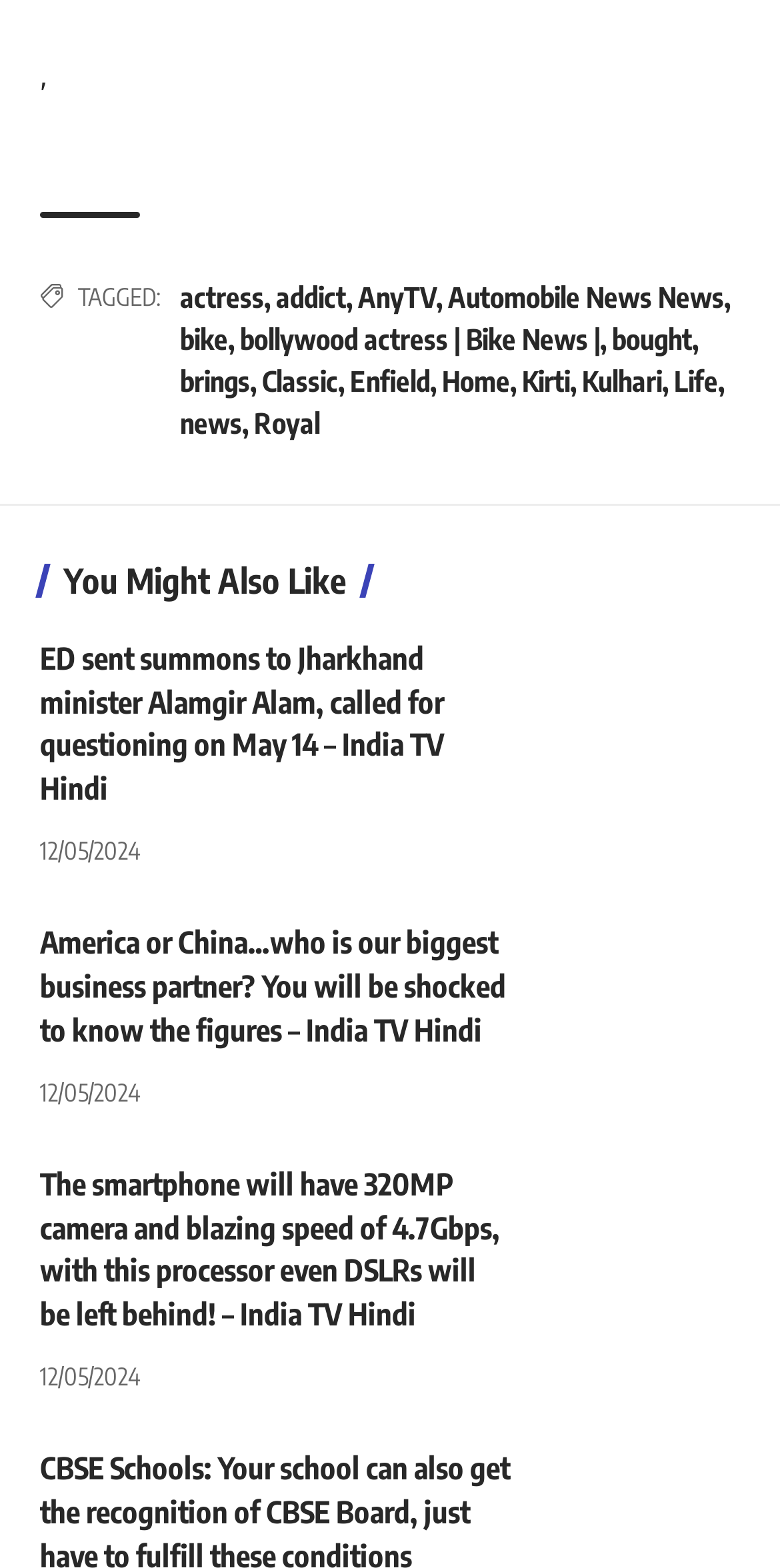Can you show the bounding box coordinates of the region to click on to complete the task described in the instruction: "Read news about bike"?

[0.231, 0.205, 0.292, 0.227]